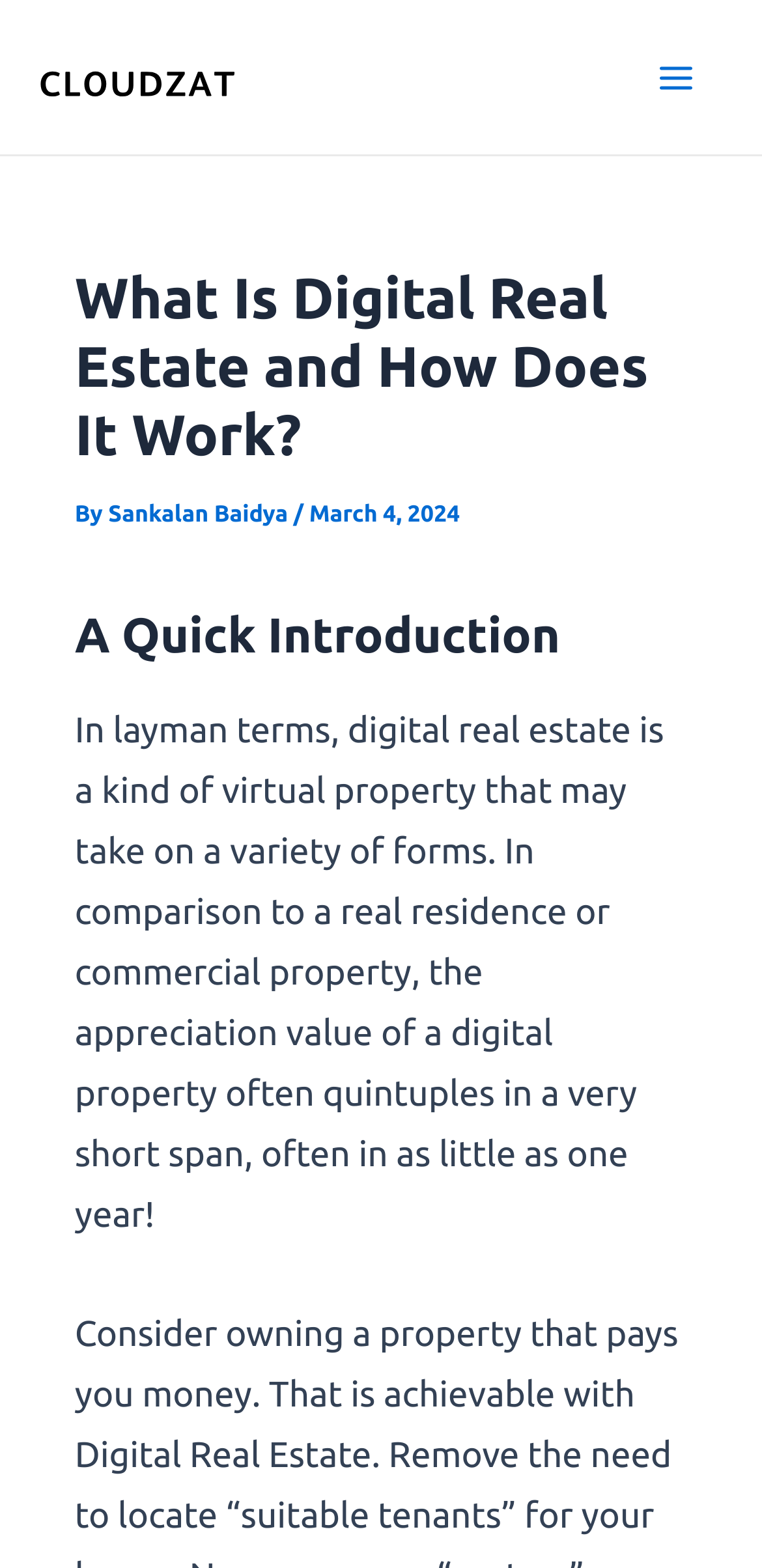What is digital real estate?
Utilize the image to construct a detailed and well-explained answer.

I found the definition of digital real estate by reading the introductory paragraph of the article, which states that 'digital real estate is a kind of virtual property that may take on a variety of forms'.